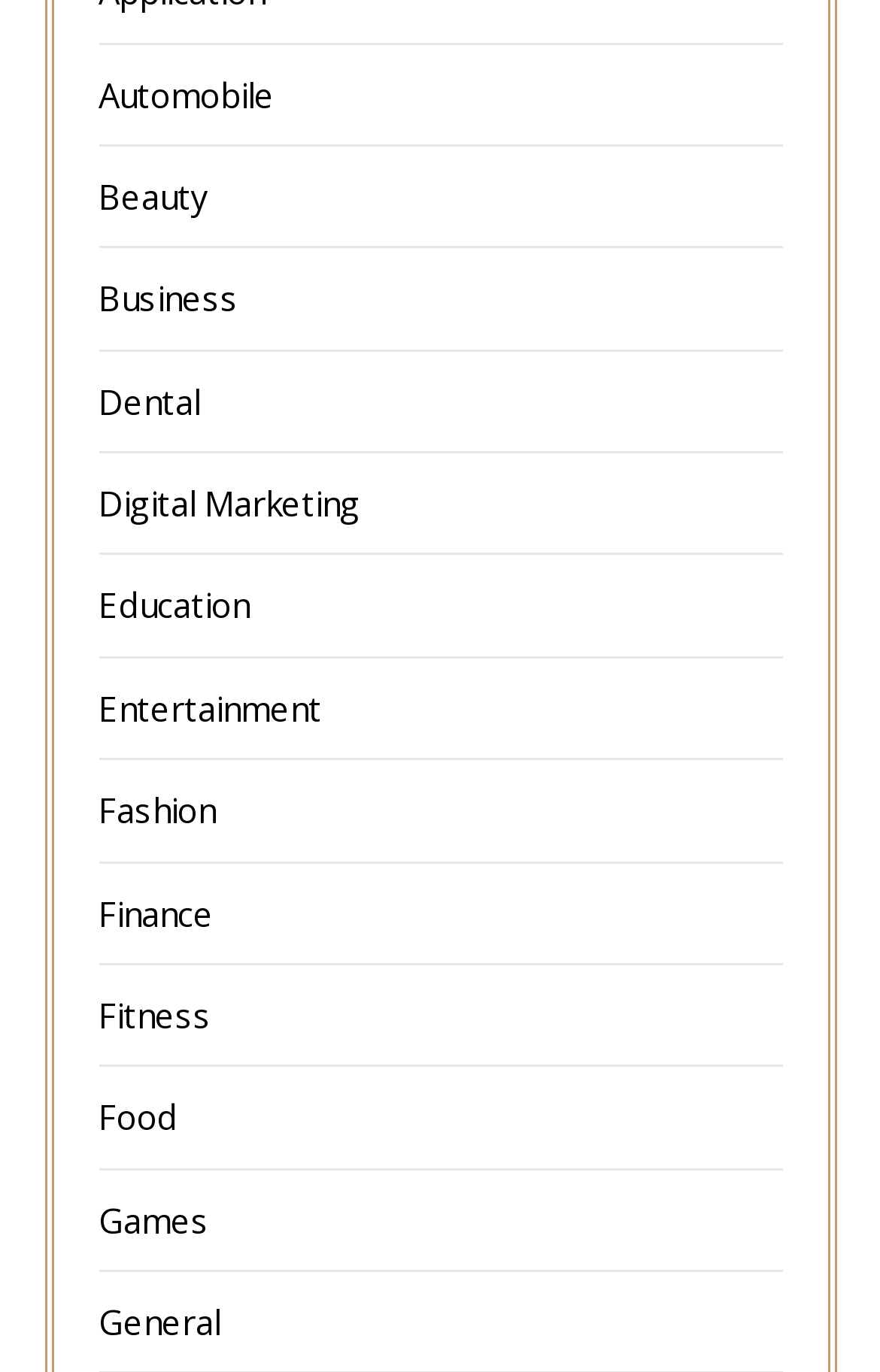Locate the bounding box coordinates of the clickable area needed to fulfill the instruction: "View Entertainment".

[0.112, 0.499, 0.365, 0.532]